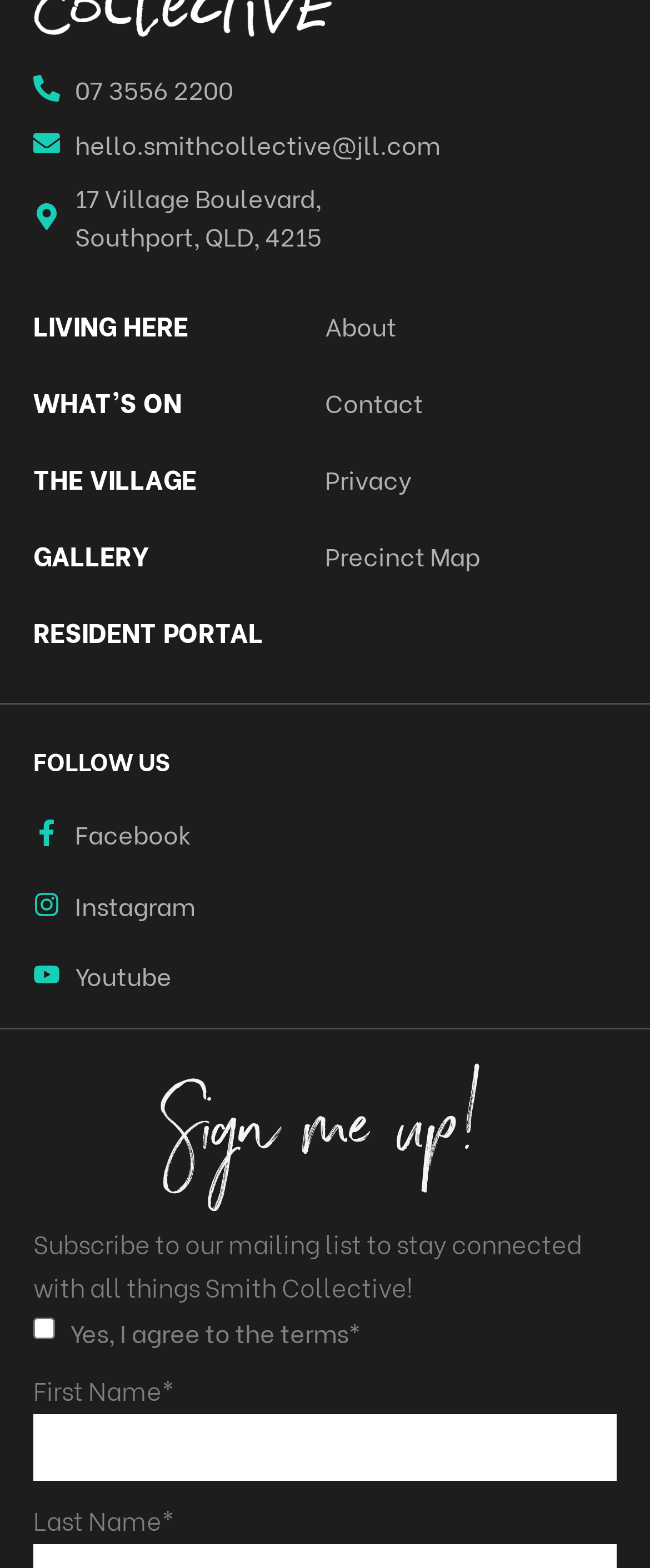Provide the bounding box coordinates in the format (top-left x, top-left y, bottom-right x, bottom-right y). All values are floating point numbers between 0 and 1. Determine the bounding box coordinate of the UI element described as: parent_node: First Name* name="form_fields[field_db9a7b4]"

[0.051, 0.902, 0.949, 0.944]